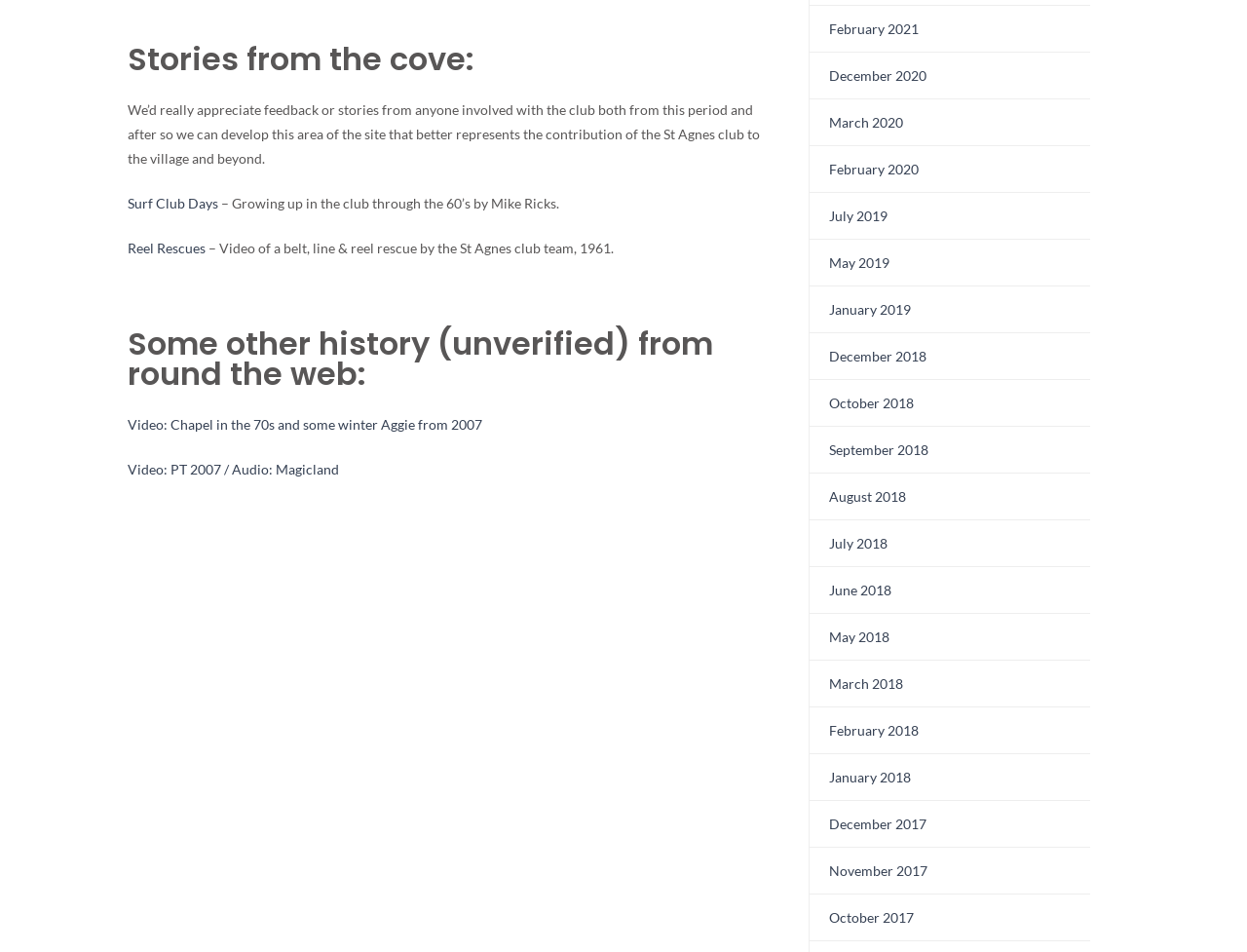From the webpage screenshot, predict the bounding box of the UI element that matches this description: "Surf Club Days".

[0.102, 0.205, 0.175, 0.222]